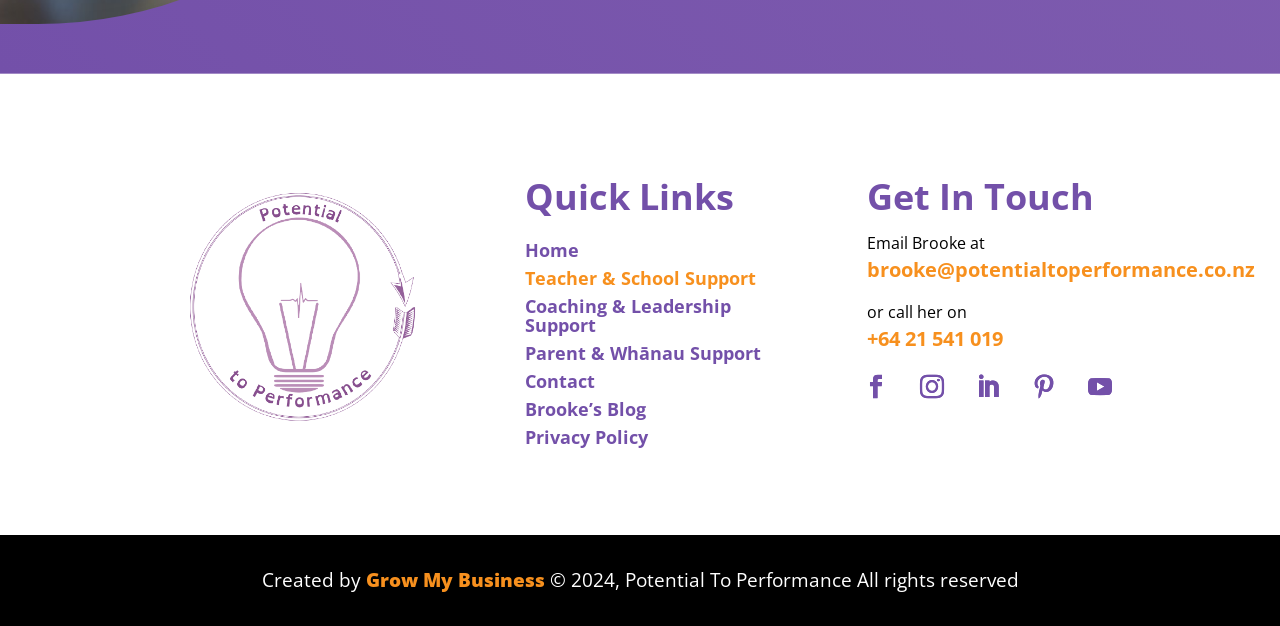Answer the question with a brief word or phrase:
What social media platforms are linked?

Five platforms